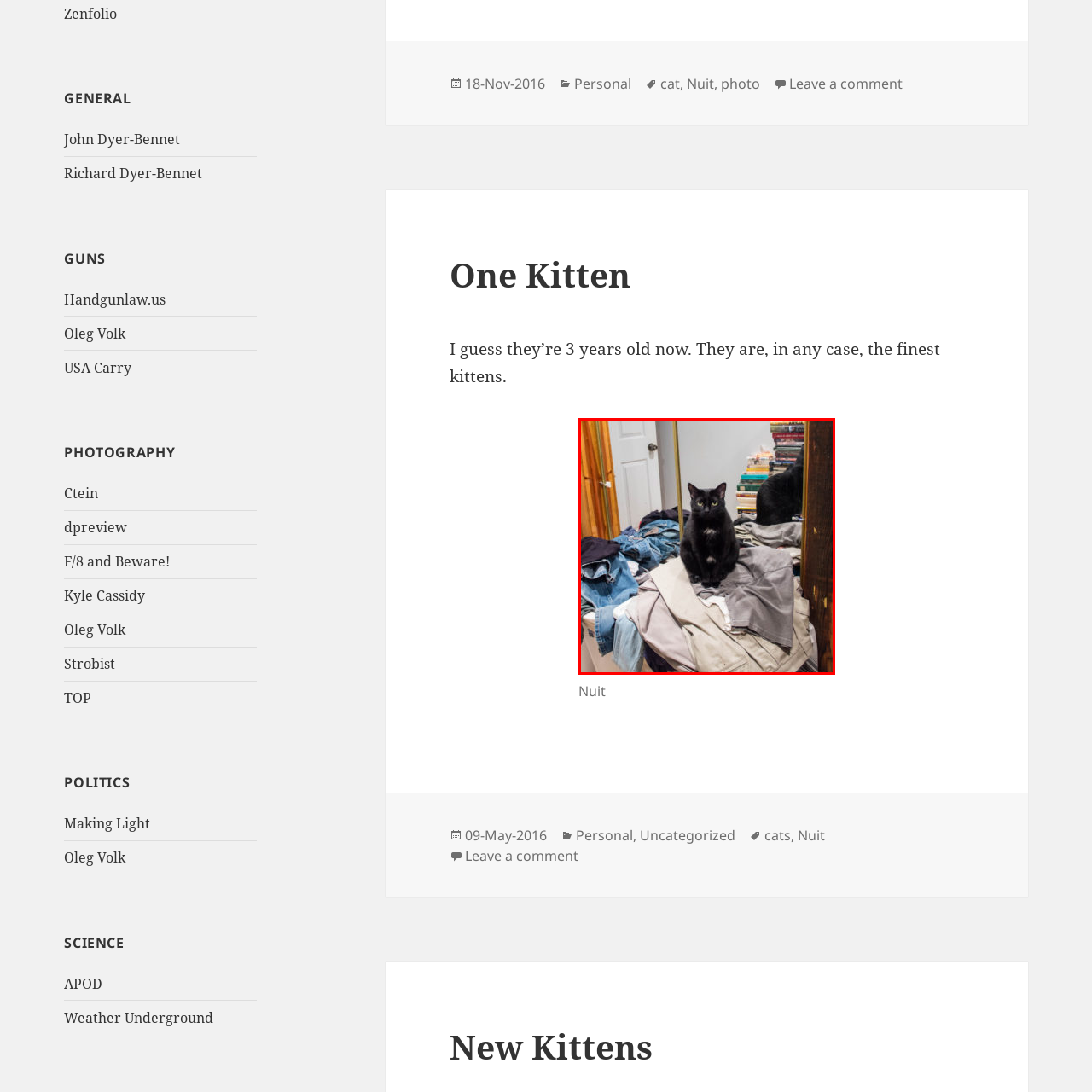Direct your attention to the image within the red boundary, What type of fabrics are visible in the laundry pile?
 Respond with a single word or phrase.

denim and light-colored